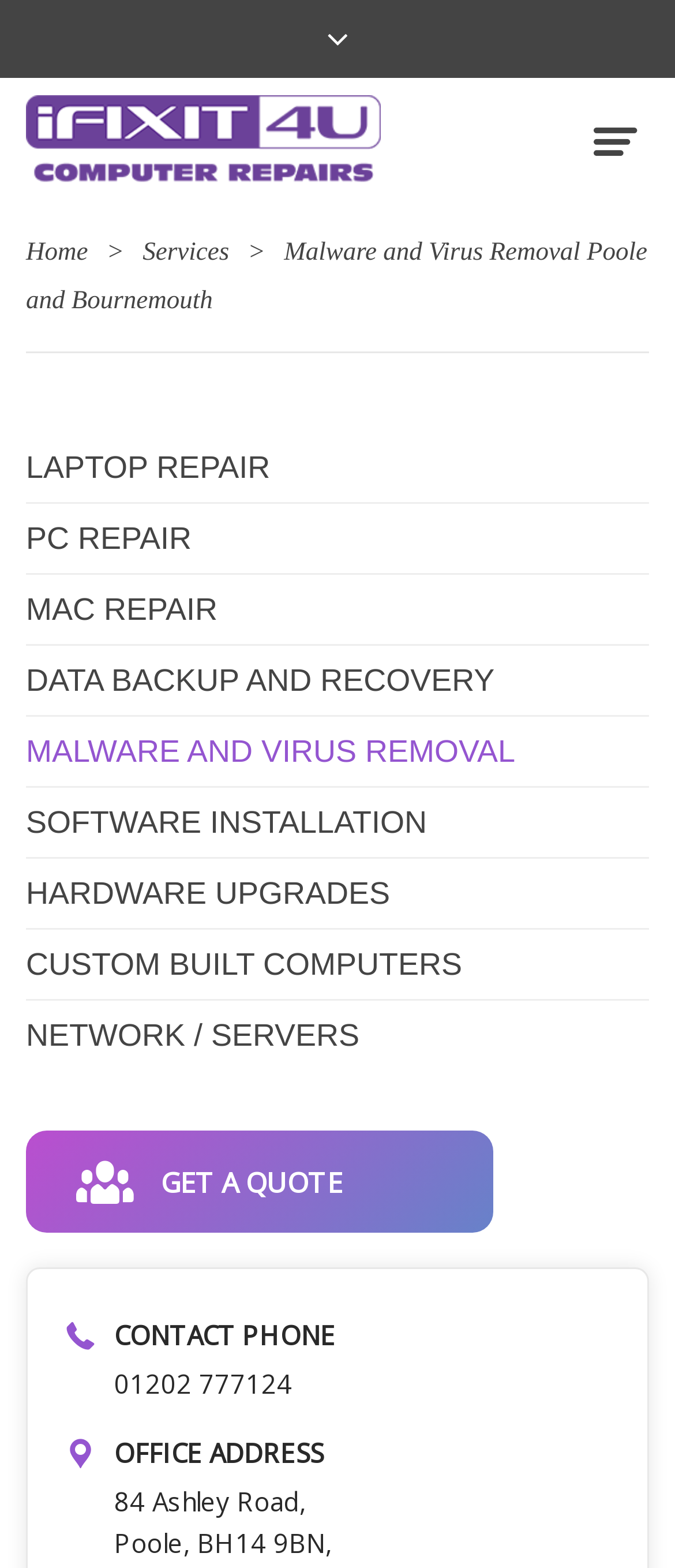Please identify the bounding box coordinates of the element that needs to be clicked to execute the following command: "Learn about Chatwith custom ChatGPT chatbots". Provide the bounding box using four float numbers between 0 and 1, formatted as [left, top, right, bottom].

None